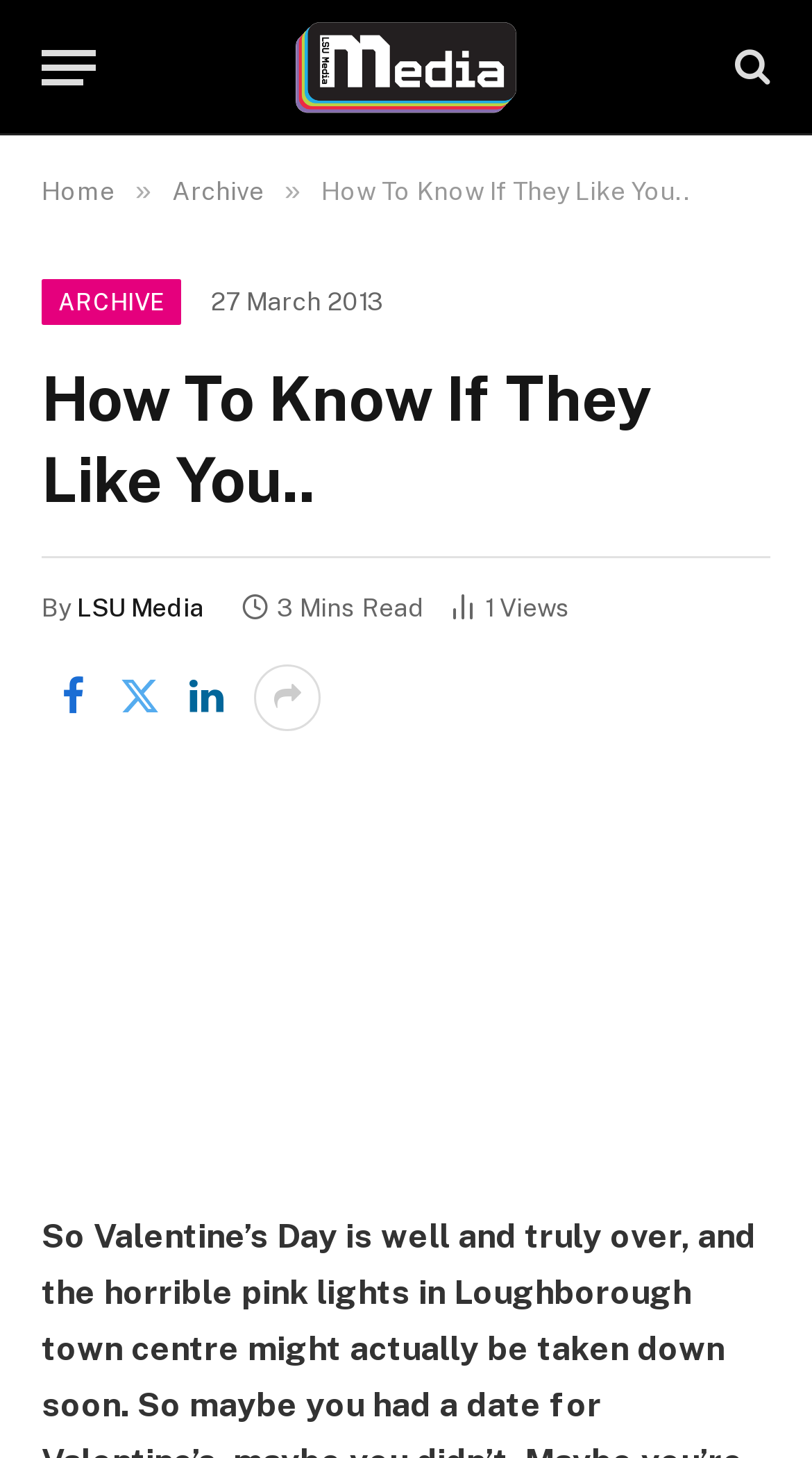Please locate the bounding box coordinates for the element that should be clicked to achieve the following instruction: "Read the article". Ensure the coordinates are given as four float numbers between 0 and 1, i.e., [left, top, right, bottom].

[0.051, 0.544, 0.949, 0.783]